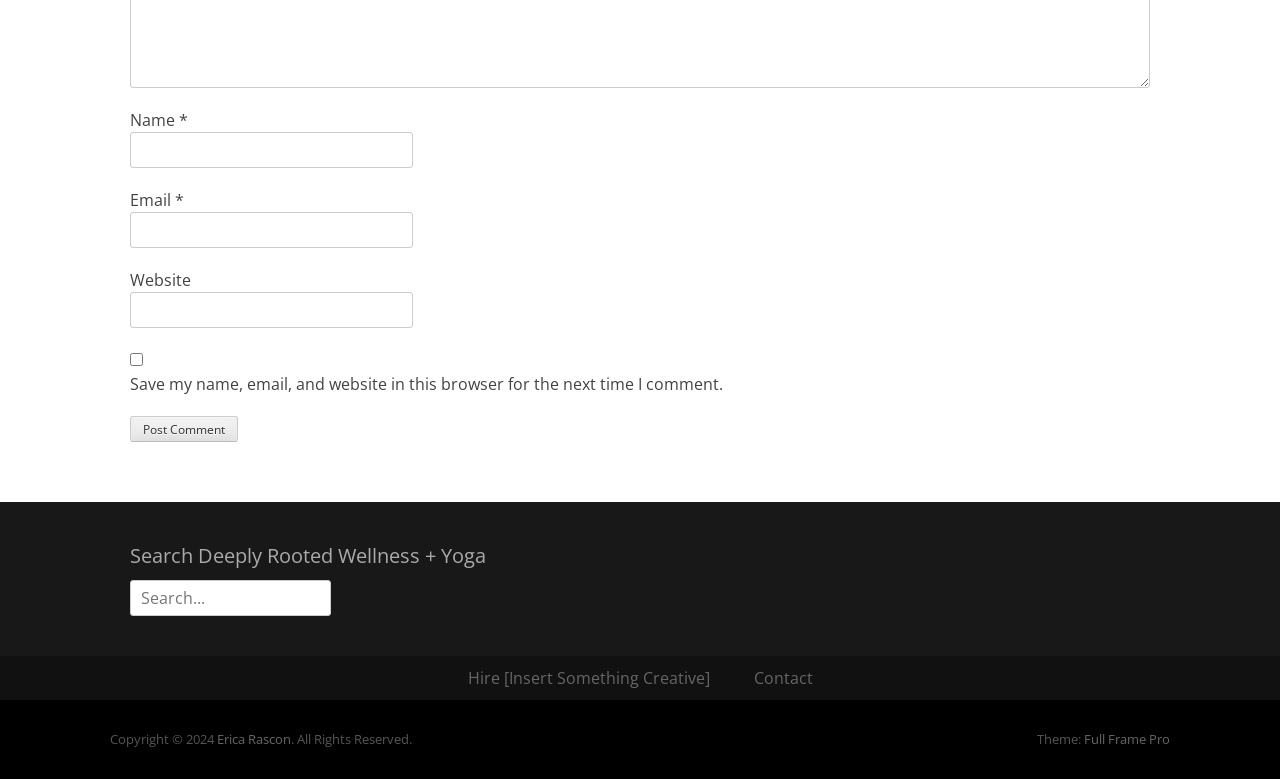What is the theme of the website?
Answer the question with a single word or phrase by looking at the picture.

Full Frame Pro